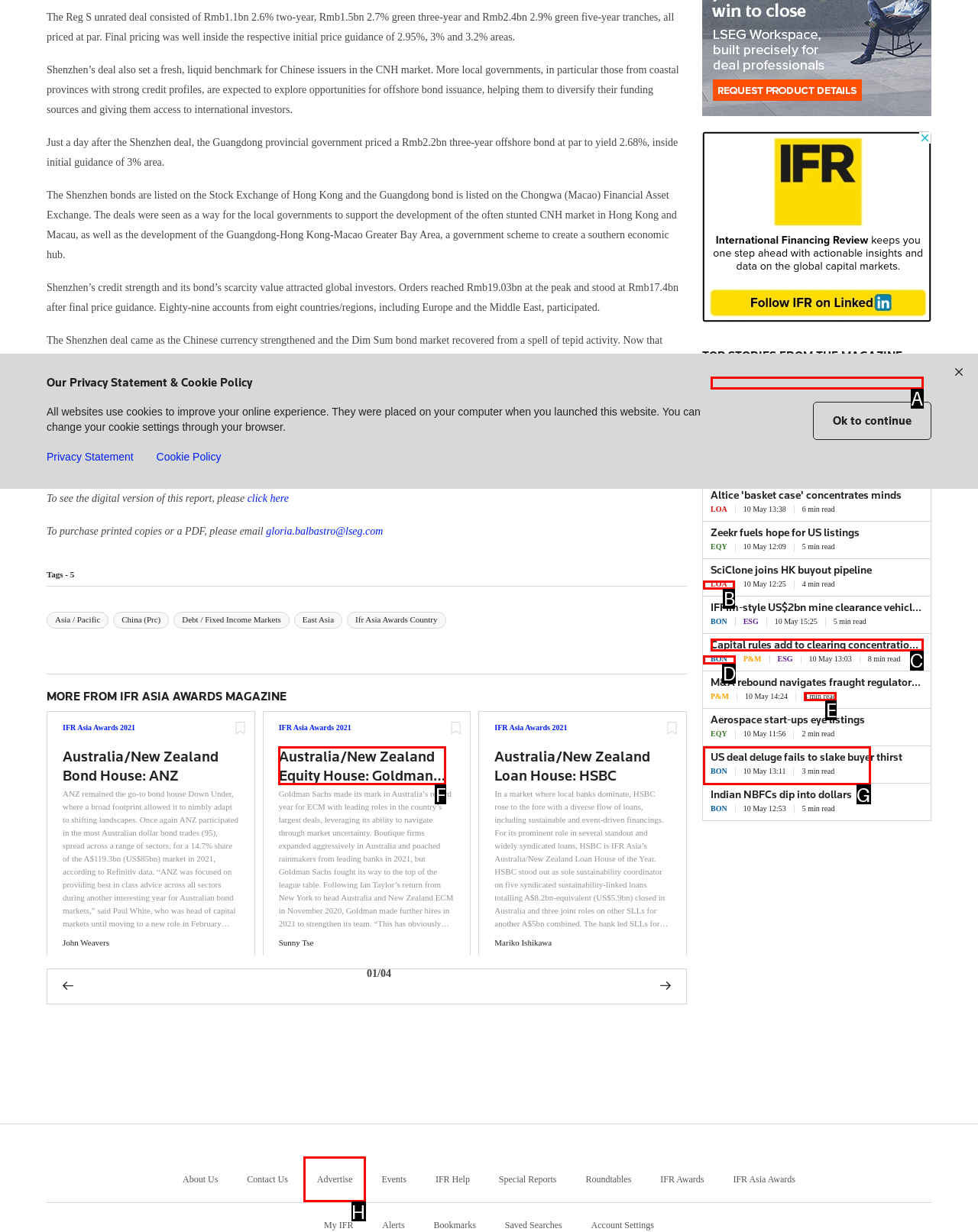Match the following description to a UI element: BON
Provide the letter of the matching option directly.

D